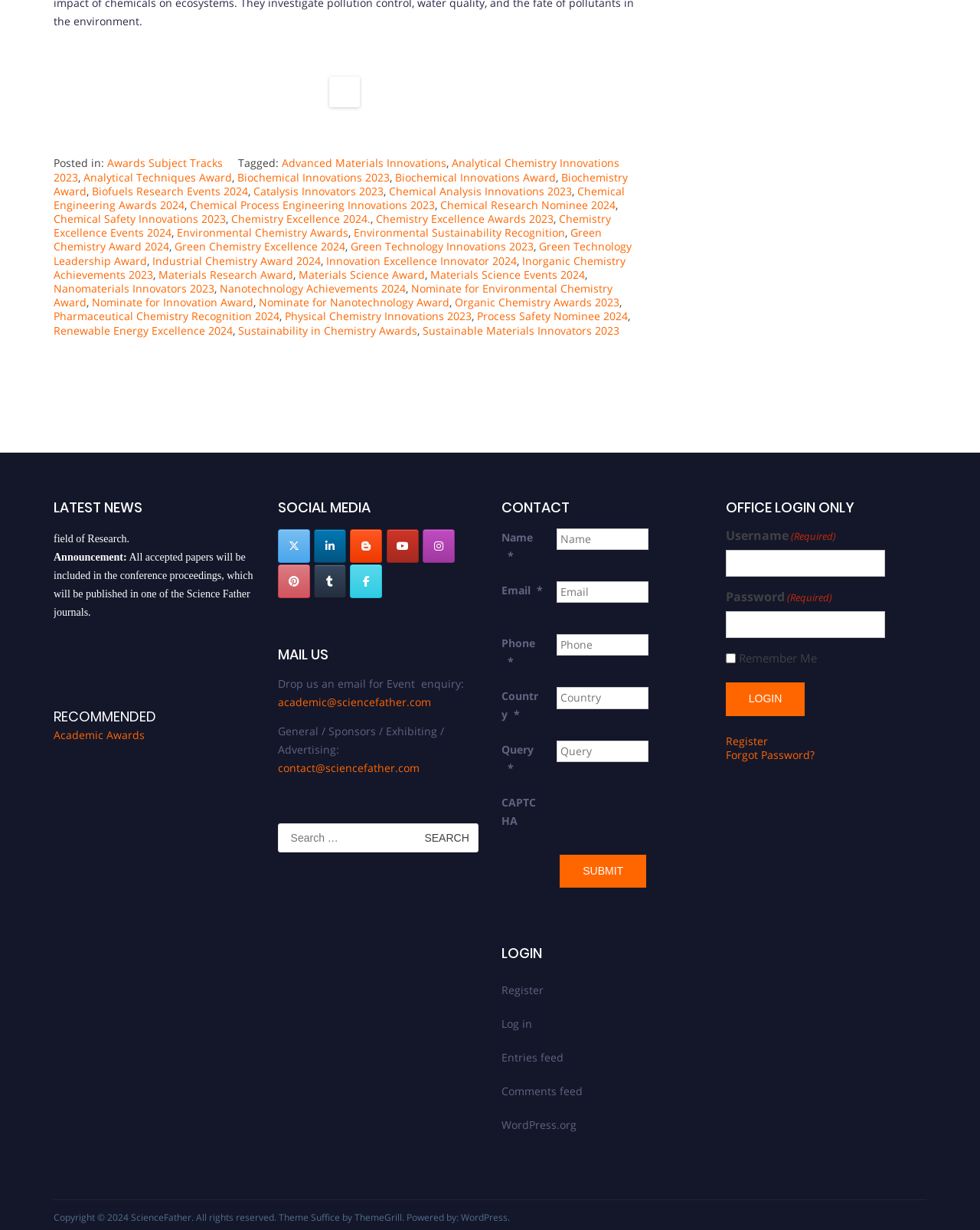What is the purpose of the webpage?
Could you answer the question with a detailed and thorough explanation?

The purpose of the webpage can be inferred from the various links and text related to academic awards, such as 'Academic Awards', 'Nominate for Environmental Chemistry Award', 'Nominate for Innovation Award', etc. which suggests that the webpage is related to academic awards.